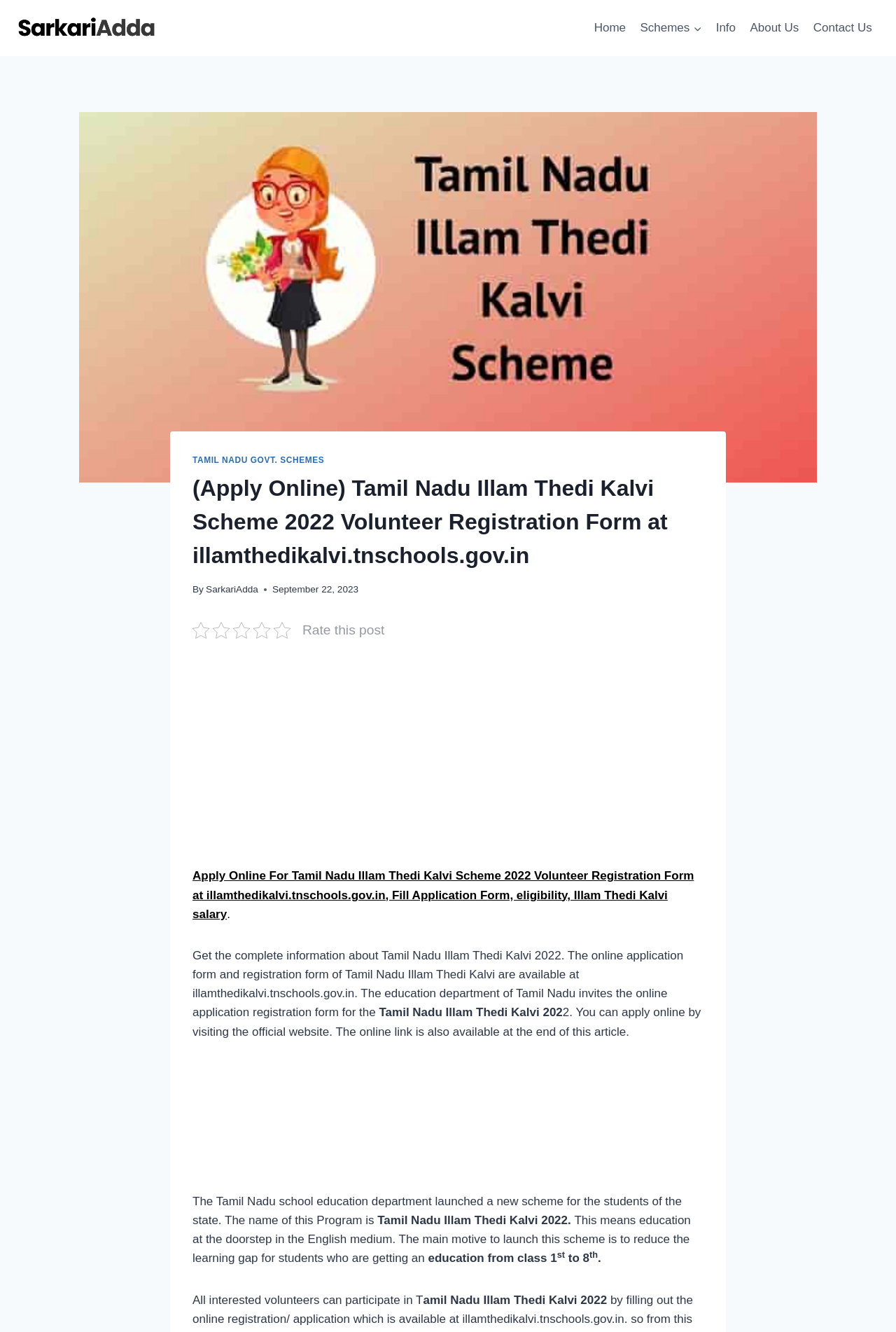Please determine the bounding box coordinates of the clickable area required to carry out the following instruction: "Click on the 'TAMIL NADU GOVT. SCHEMES' link". The coordinates must be four float numbers between 0 and 1, represented as [left, top, right, bottom].

[0.215, 0.342, 0.362, 0.349]